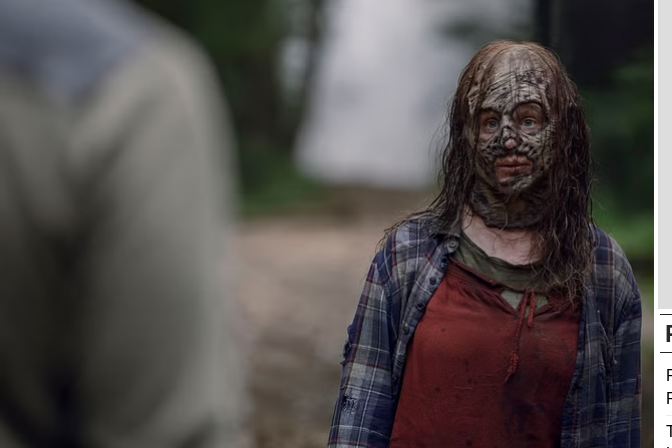Provide a rich and detailed narrative of the image.

In this intense scene from "The Walking Dead" Season 10, Episode 8, a character known as Gamma, portrayed by Thora Birch, stands resolutely in a forest clearing. Her face is partially obscured by grimy, decomposed remnants, encapsulating the eerie atmosphere of the post-apocalyptic world. The dirt-streaked attire, consisting of a muddied red shirt layered beneath a plaid jacket, enhances her rugged appearance, while her wild, unkempt hair adds to the sense of disarray. The background is blurred, focusing the viewer's attention on her striking expression of defiance. This moment captures the essence of survival in a world fraught with peril and moral complexity, as well as the intricate character dynamics that define the series. Photo credit goes to Gene Page/AM8.